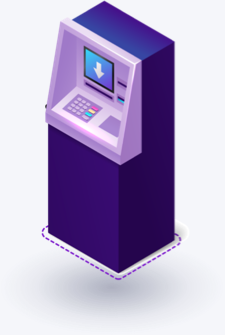Explain what is happening in the image with elaborate details.

The image features a modern, stylized ATM machine designed in a sleek, purple color scheme. It showcases a prominent screen displaying a downward arrow, indicating a possible download or transaction action. The machine is equipped with a keypad featuring several buttons in different colors, enhancing its user-friendly appearance. The overall design is both contemporary and inviting, suggesting a high level of technological integration, which aligns well with the theme of banking services offered in Sweden, where users can choose from a range of reliable banks like Danske Bank and Nordea. This visual representation supports the idea of accessible banking solutions, particularly those cooperating with digital platforms such as Ripple.